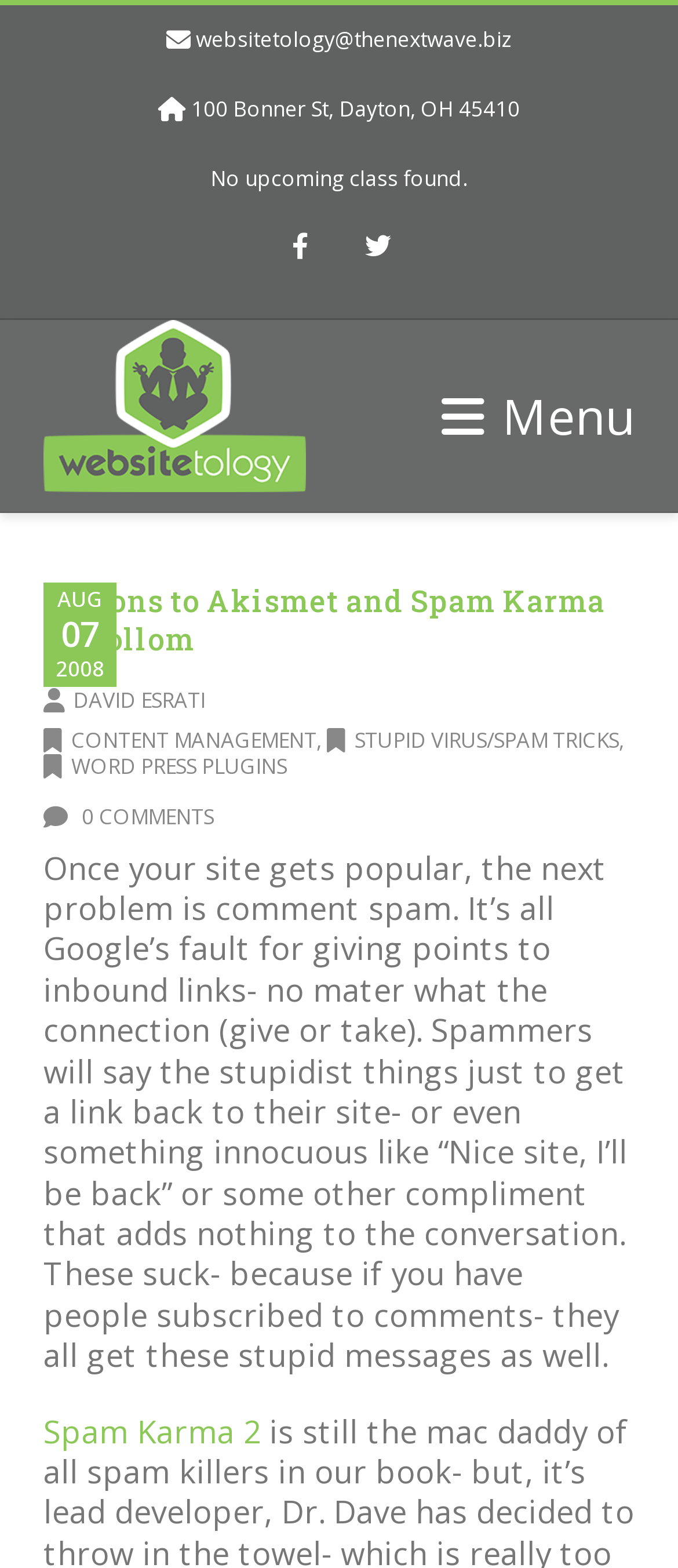Find the bounding box coordinates of the area to click in order to follow the instruction: "Read about Mollom".

[0.064, 0.372, 0.936, 0.421]